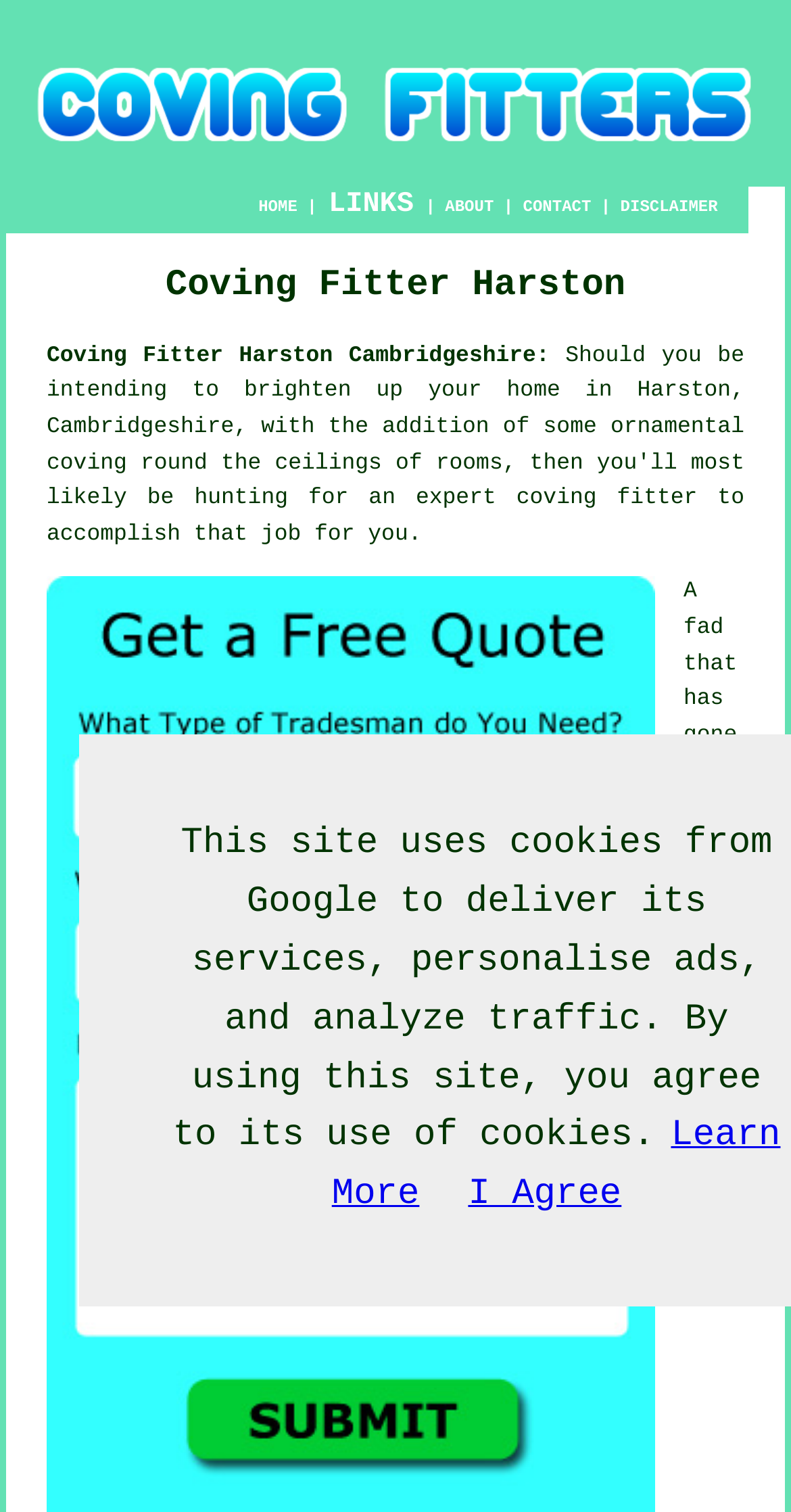Please pinpoint the bounding box coordinates for the region I should click to adhere to this instruction: "Click the CONTACT link".

[0.661, 0.131, 0.747, 0.144]